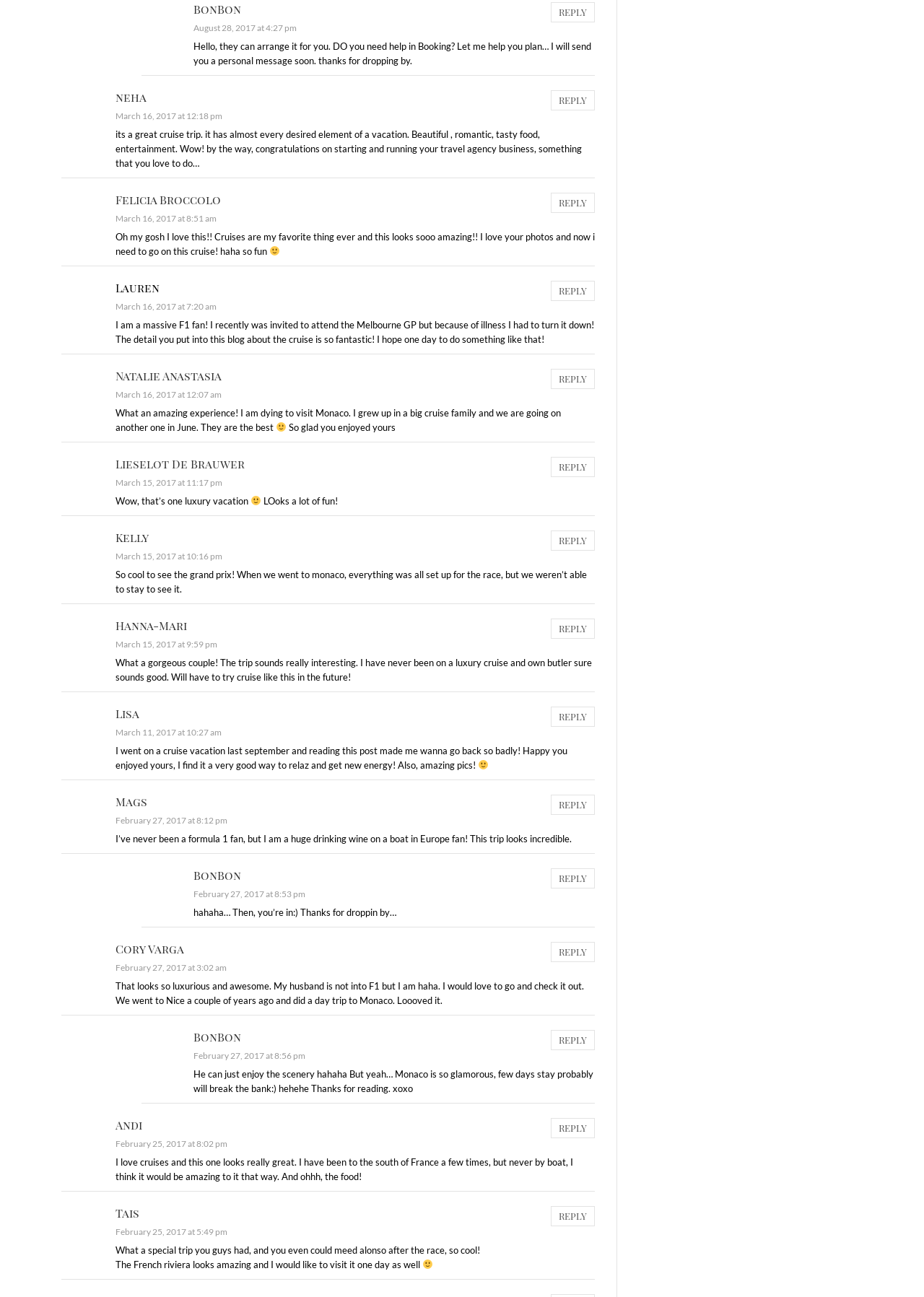Pinpoint the bounding box coordinates of the clickable element to carry out the following instruction: "Reply to BonBon."

[0.596, 0.001, 0.644, 0.017]